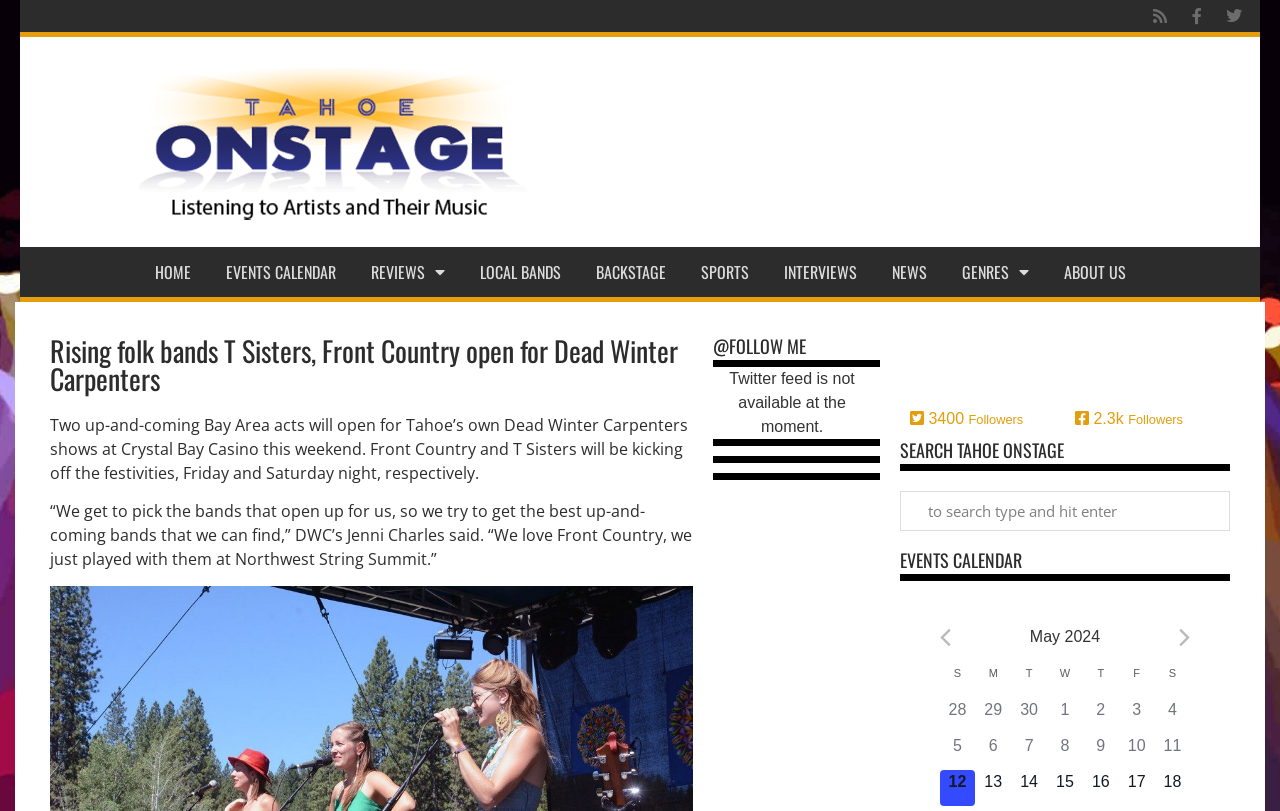Using a single word or phrase, answer the following question: 
How many social media links are at the top?

3